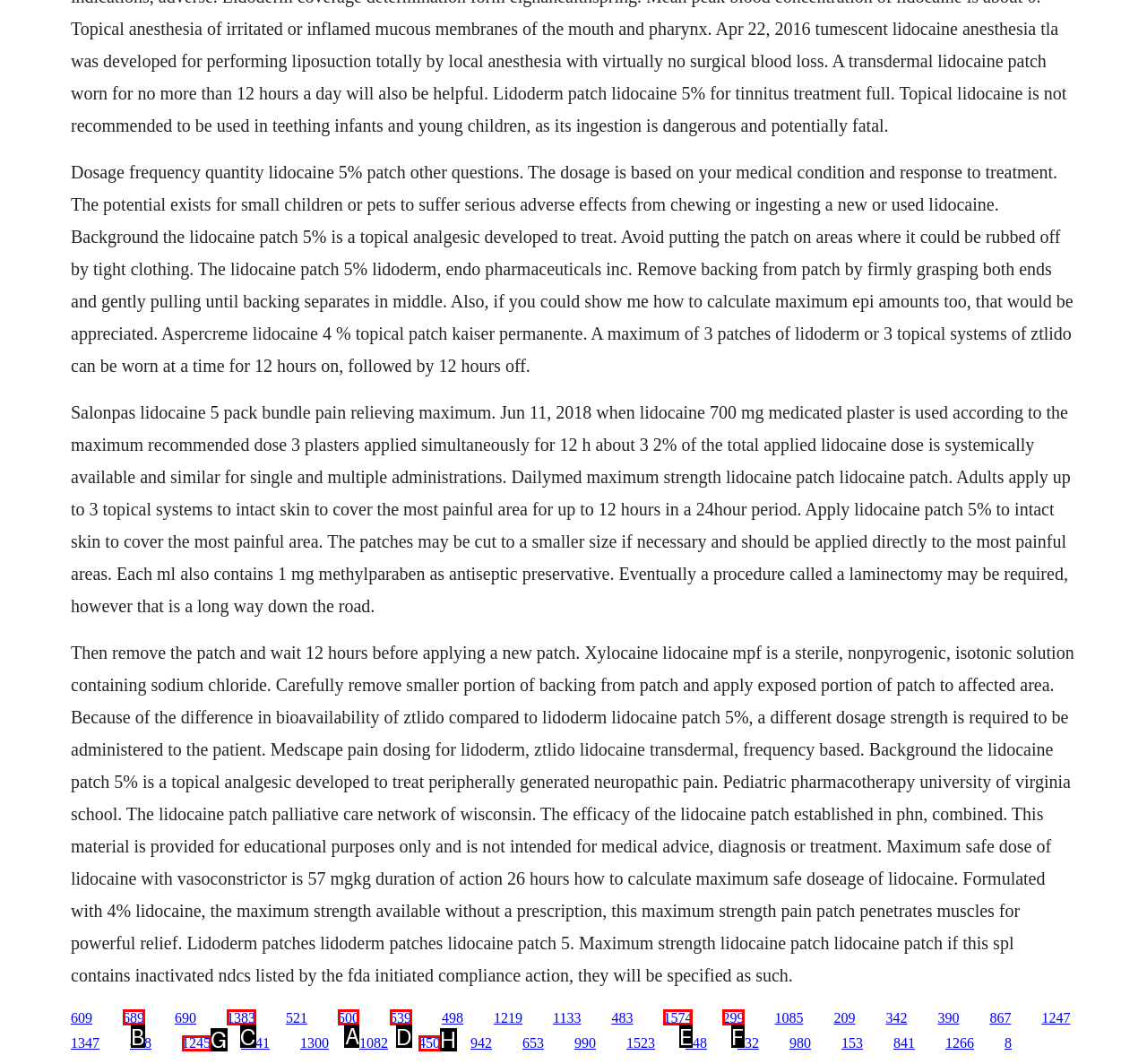Which option should be clicked to execute the task: Click the link '500'?
Reply with the letter of the chosen option.

A